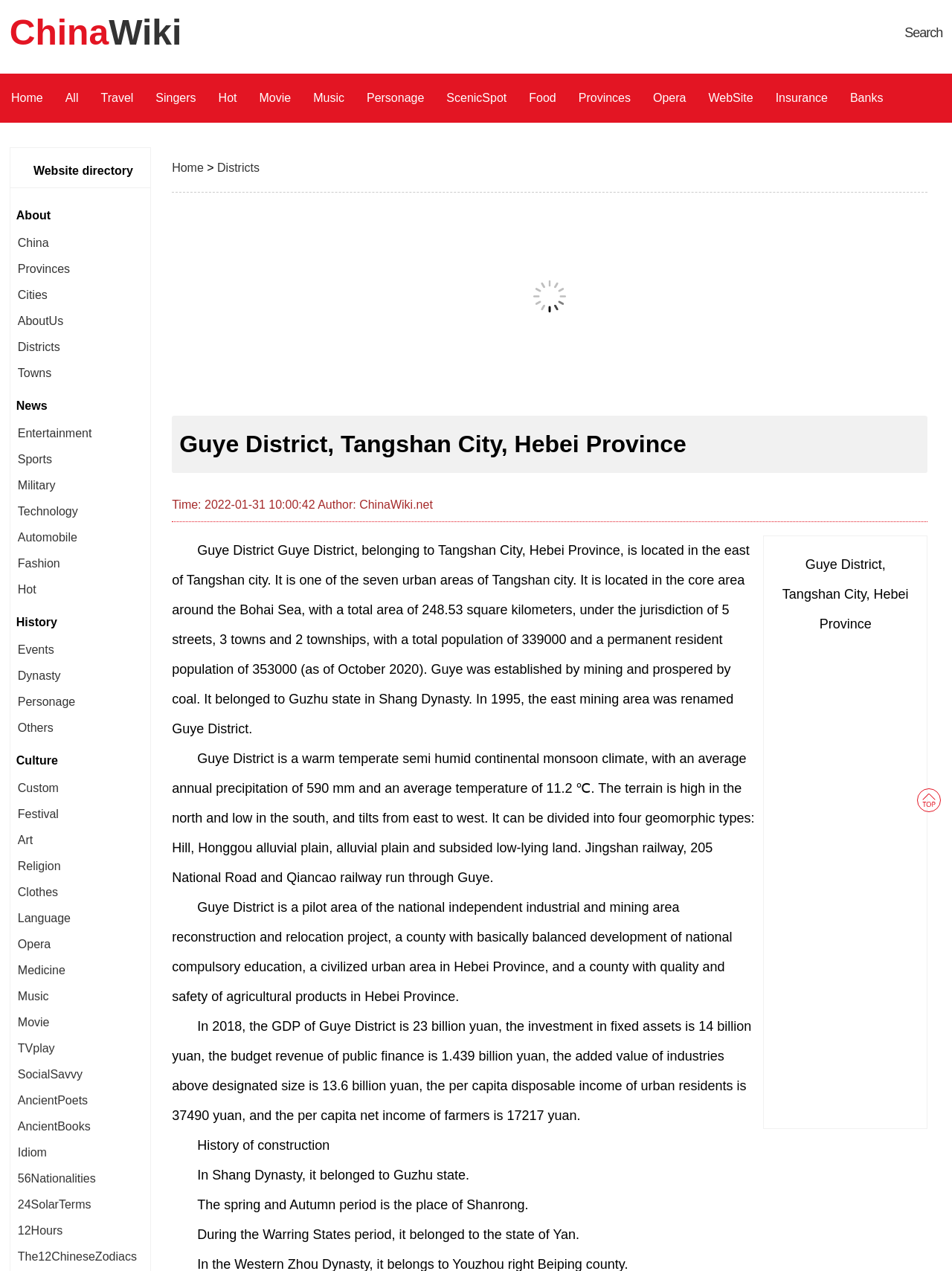Locate the bounding box coordinates for the element described below: "Hot". The coordinates must be four float values between 0 and 1, formatted as [left, top, right, bottom].

[0.229, 0.058, 0.249, 0.097]